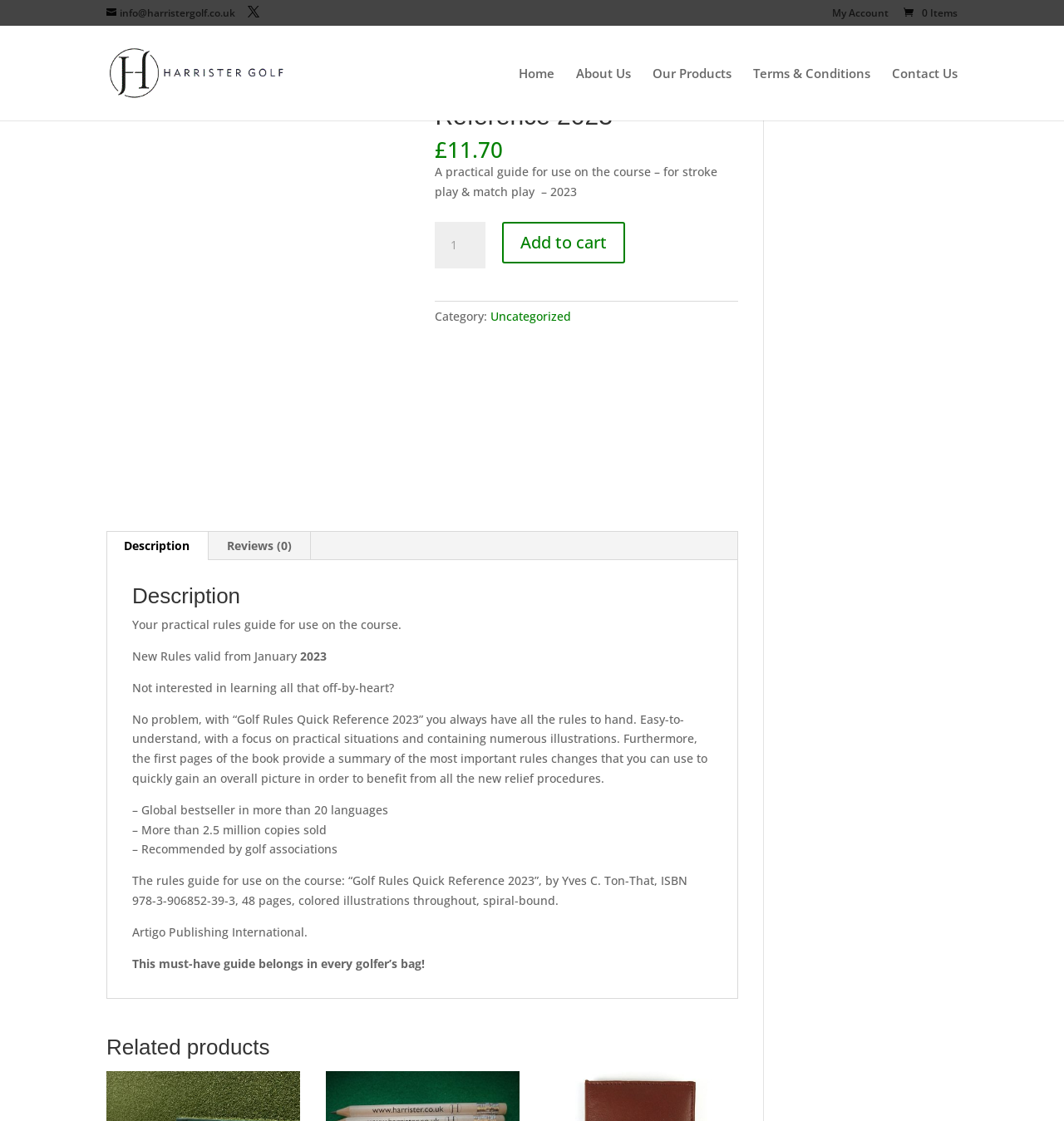How many reviews does the Golf Rules Quick Reference 2023 have?
Using the information presented in the image, please offer a detailed response to the question.

The number of reviews for the Golf Rules Quick Reference 2023 can be found on the webpage, specifically in the tab list section where the reviews tab is displayed. The text on the reviews tab mentions 'Reviews (0)', indicating that there are no reviews for the product.